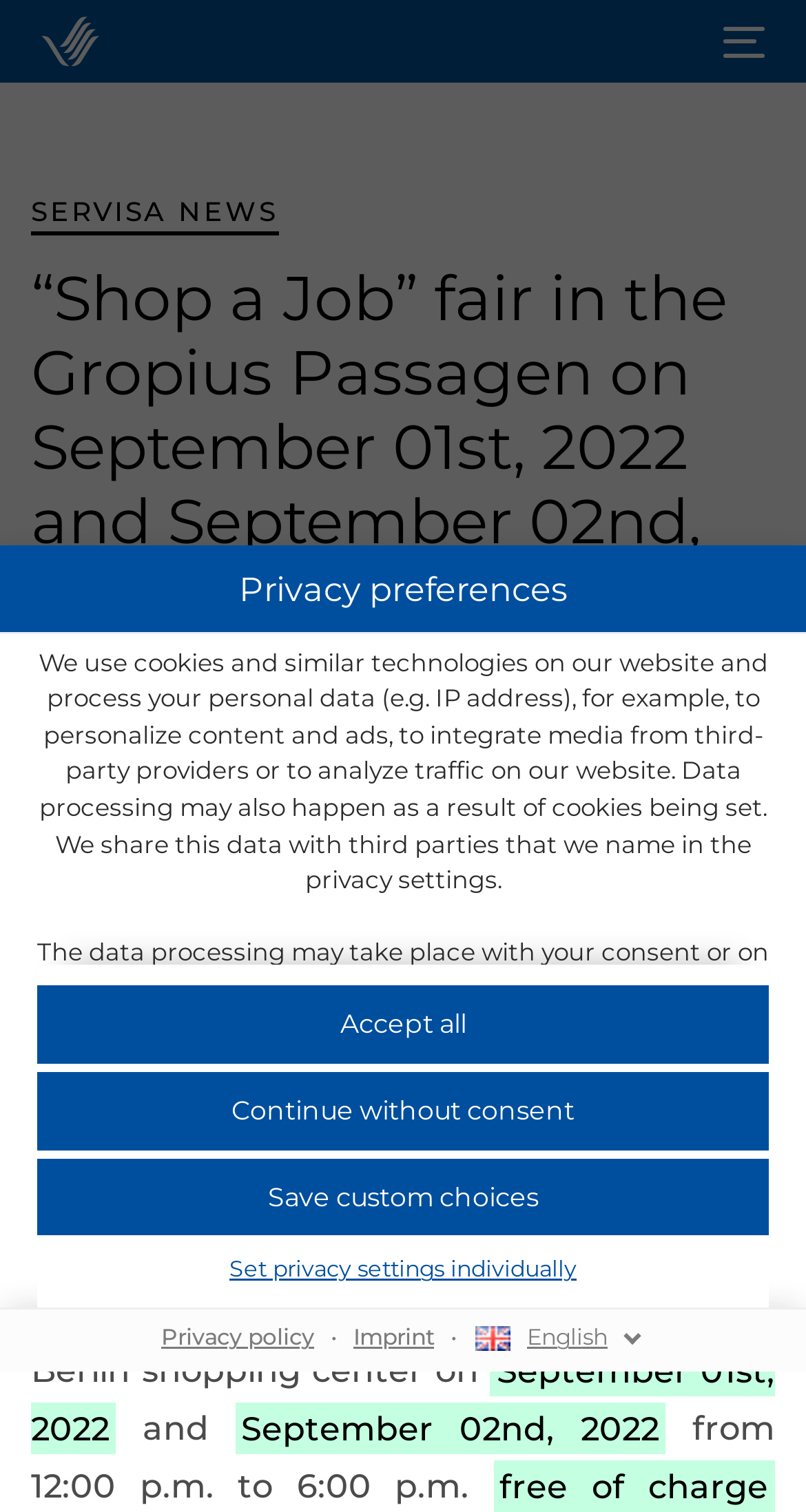Generate a comprehensive description of the contents of the webpage.

The webpage appears to be a landing page for a job fair event, "Shop a Job" fair, taking place on September 1st and 2nd, 2022, at the Gropius Passagen. 

At the top of the page, there is a modal dialog box titled "Privacy preferences" that occupies most of the screen. This dialog box contains a heading "Privacy preferences" and several paragraphs of text explaining the website's use of cookies, data processing, and privacy policies. 

Below the heading, there are two paragraphs of text describing how the website uses cookies and processes personal data, including IP addresses, to personalize content and ads, integrate media from third-party providers, and analyze traffic on the website. 

Following these paragraphs, there is a link to the website's privacy policy. 

The dialog box also contains three buttons: "Accept all", "Continue without consent", and "Save custom choices", which allow users to manage their privacy settings. Additionally, there is a link to set privacy settings individually. 

At the bottom of the dialog box, there are two links: "Privacy policy" and "Imprint". 

To the right of these links, there is a combobox allowing users to select their preferred language, with "English" being the default option.